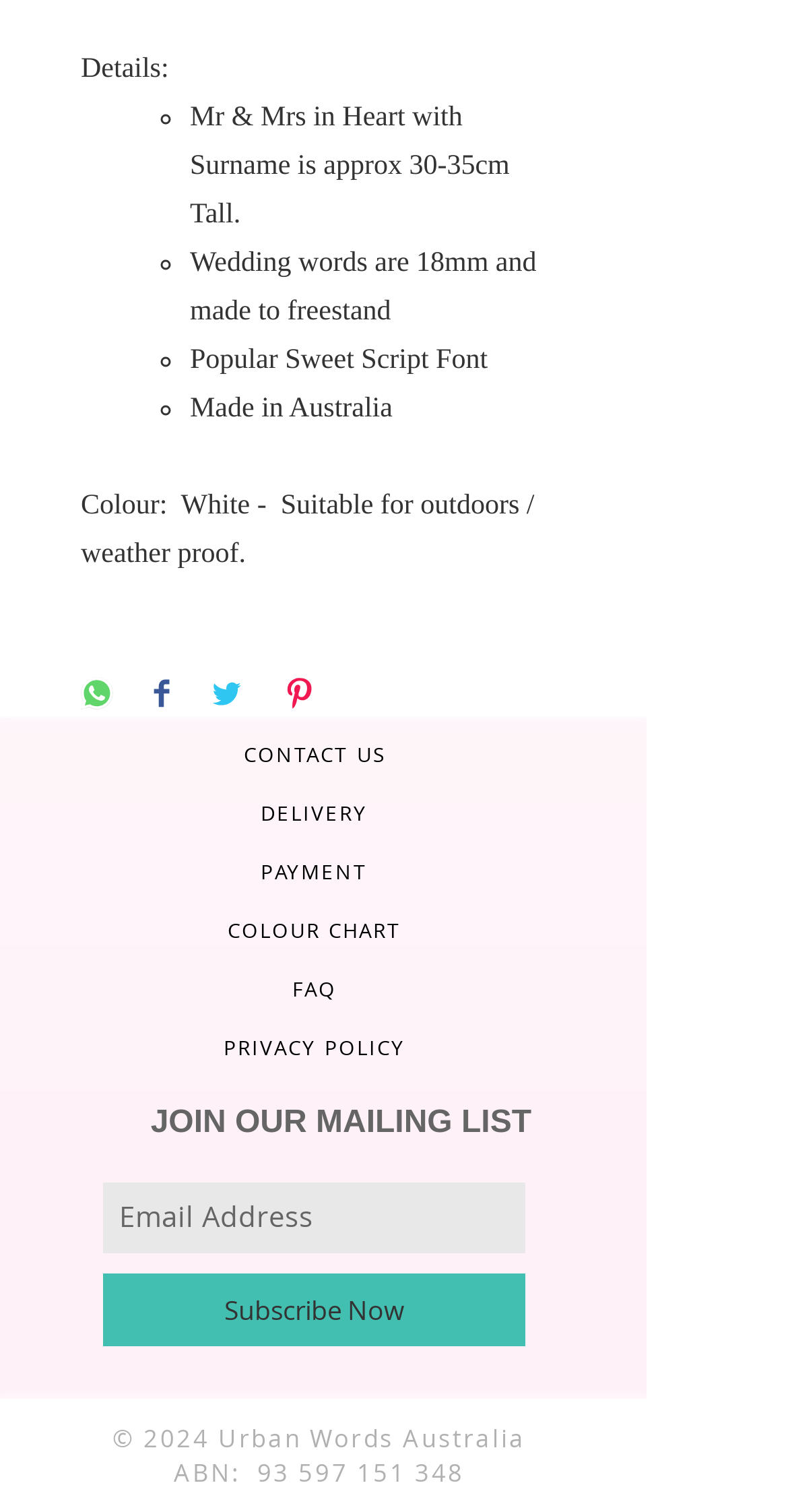Determine the bounding box coordinates for the clickable element to execute this instruction: "View delivery information". Provide the coordinates as four float numbers between 0 and 1, i.e., [left, top, right, bottom].

[0.331, 0.532, 0.467, 0.545]